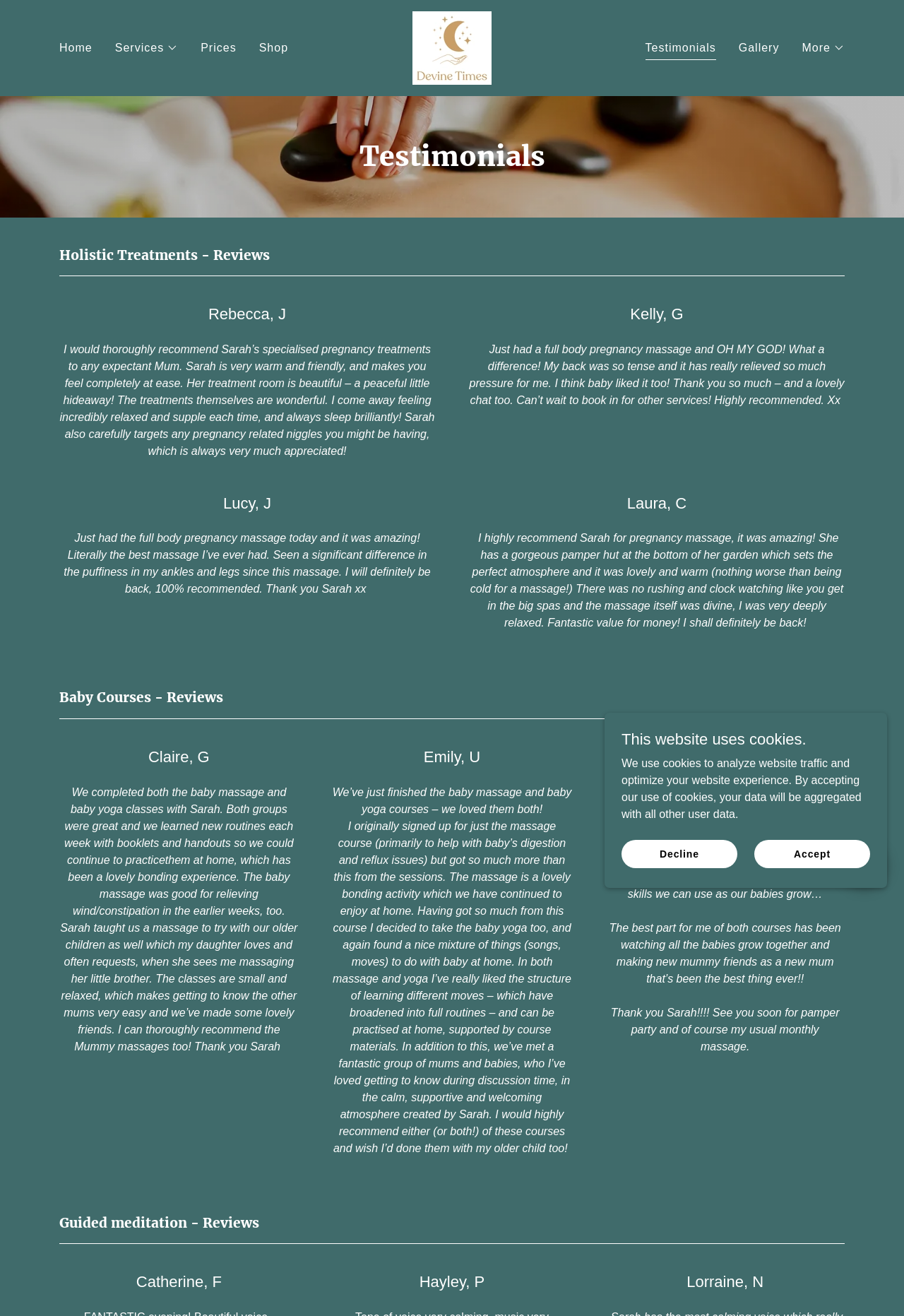Please specify the bounding box coordinates in the format (top-left x, top-left y, bottom-right x, bottom-right y), with all values as floating point numbers between 0 and 1. Identify the bounding box of the UI element described by: Prices

[0.217, 0.027, 0.266, 0.046]